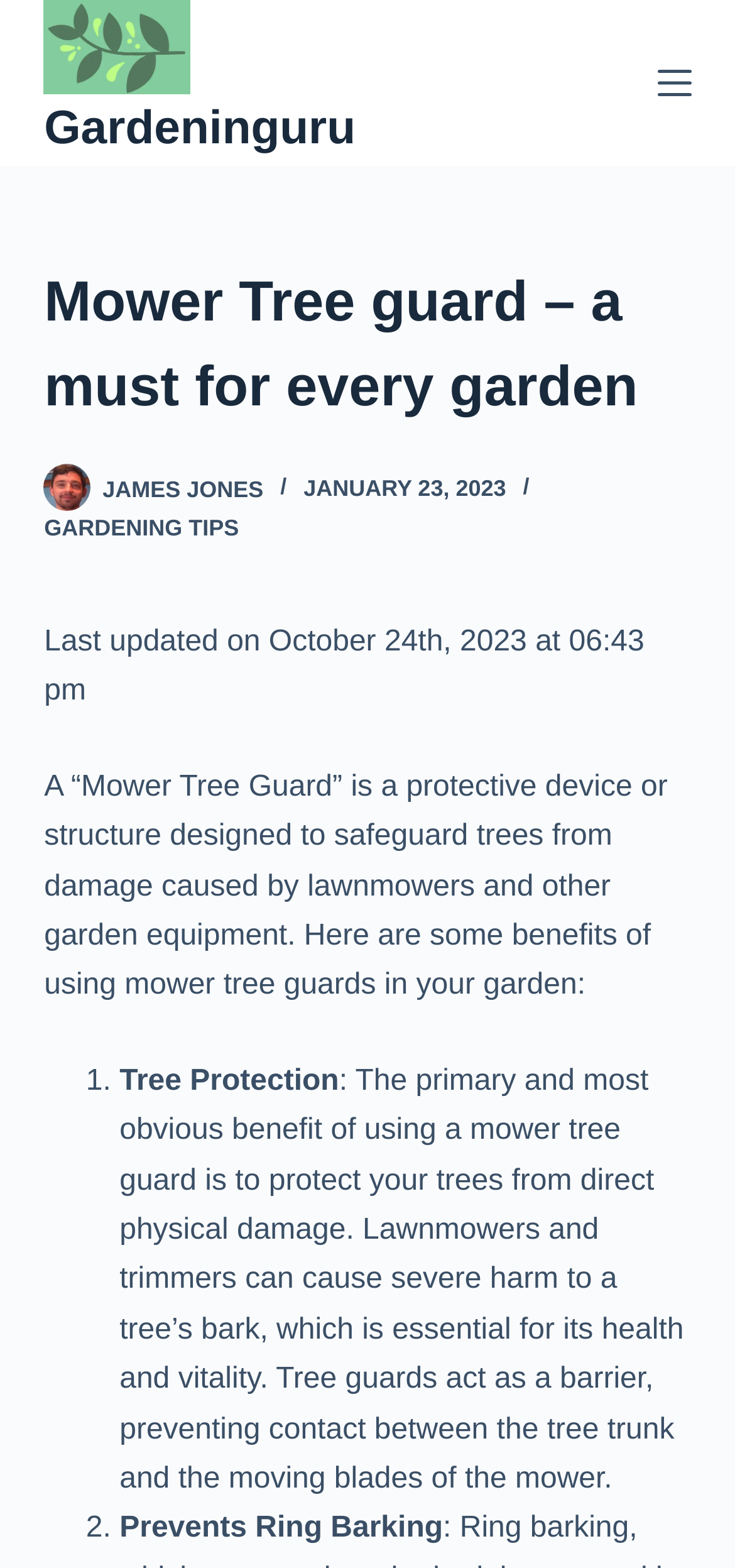What is the primary benefit of using a mower tree guard?
Give a thorough and detailed response to the question.

The primary benefit of using a mower tree guard can be found in the article's content, where it is mentioned that the primary benefit is to protect trees from direct physical damage caused by lawnmowers and other garden equipment.